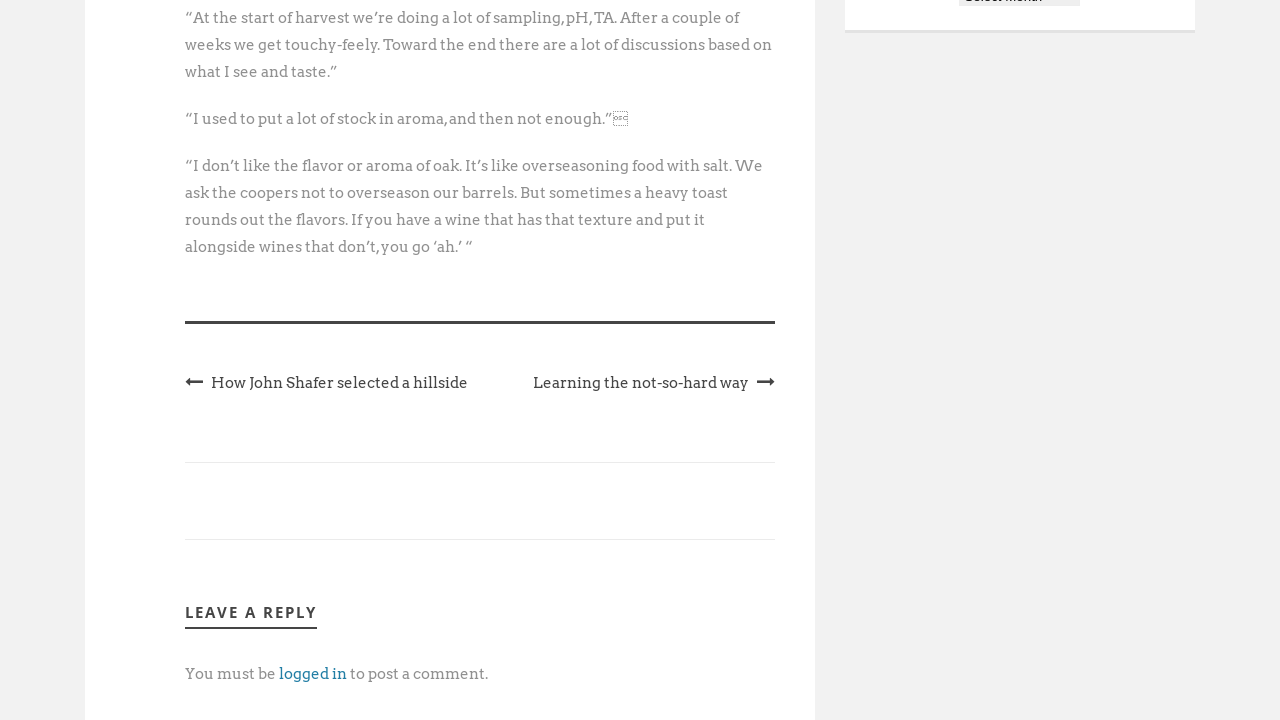From the webpage screenshot, predict the bounding box of the UI element that matches this description: "alt="google-share"".

[0.184, 0.667, 0.212, 0.719]